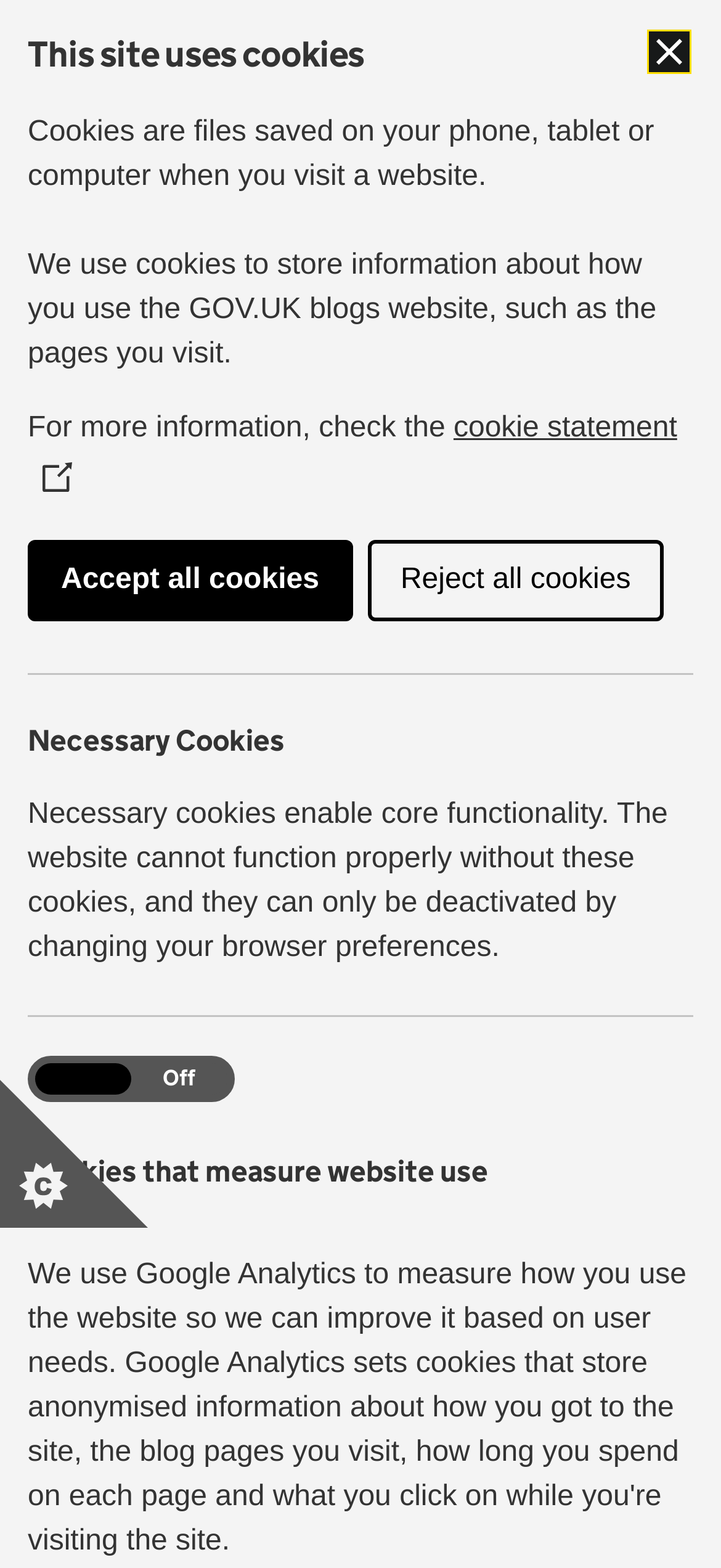What is the name of the blog?
Please answer the question with as much detail as possible using the screenshot.

The name of the blog can be found in the banner section of the webpage, where it is written as 'Blog Teaching'. The 'Teaching' part is a link, indicating that it is the name of the blog.